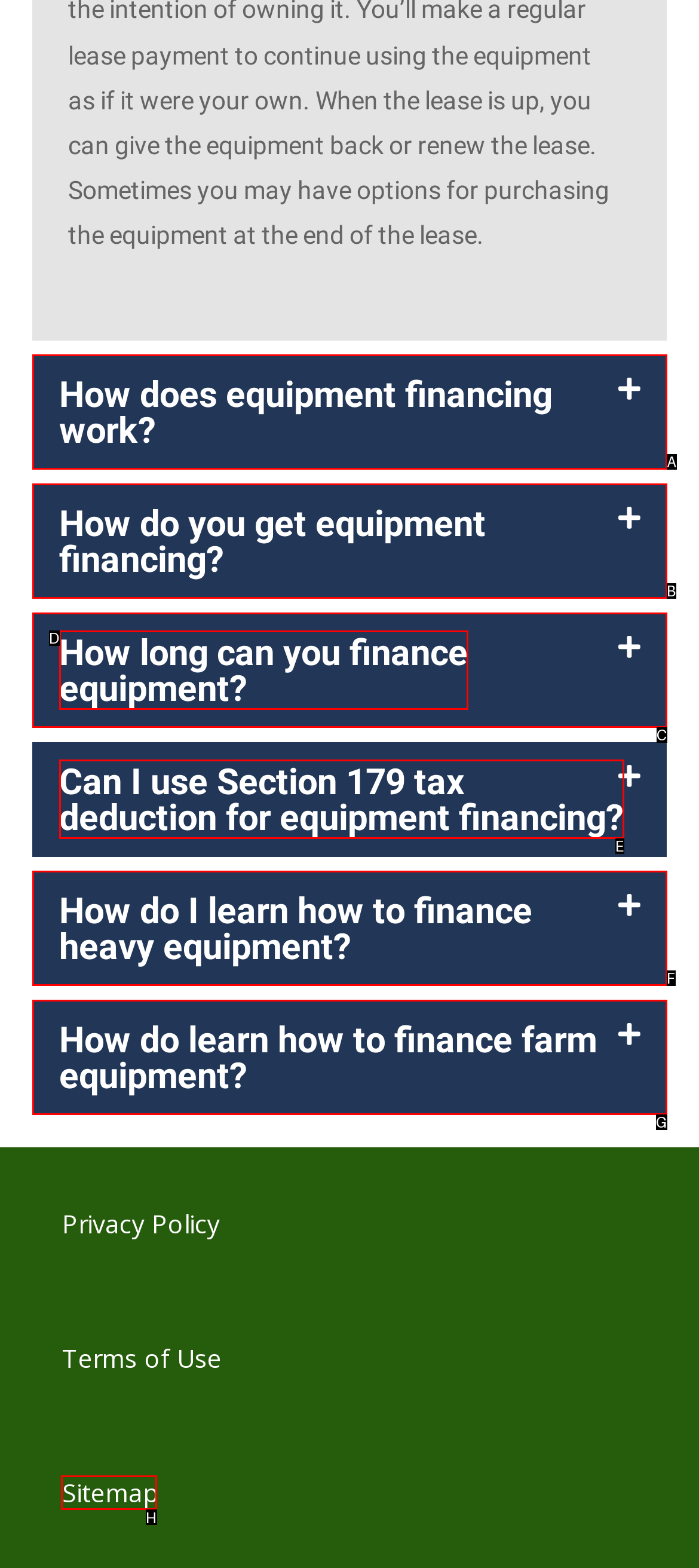Point out the option that needs to be clicked to fulfill the following instruction: View 'Sitemap'
Answer with the letter of the appropriate choice from the listed options.

H